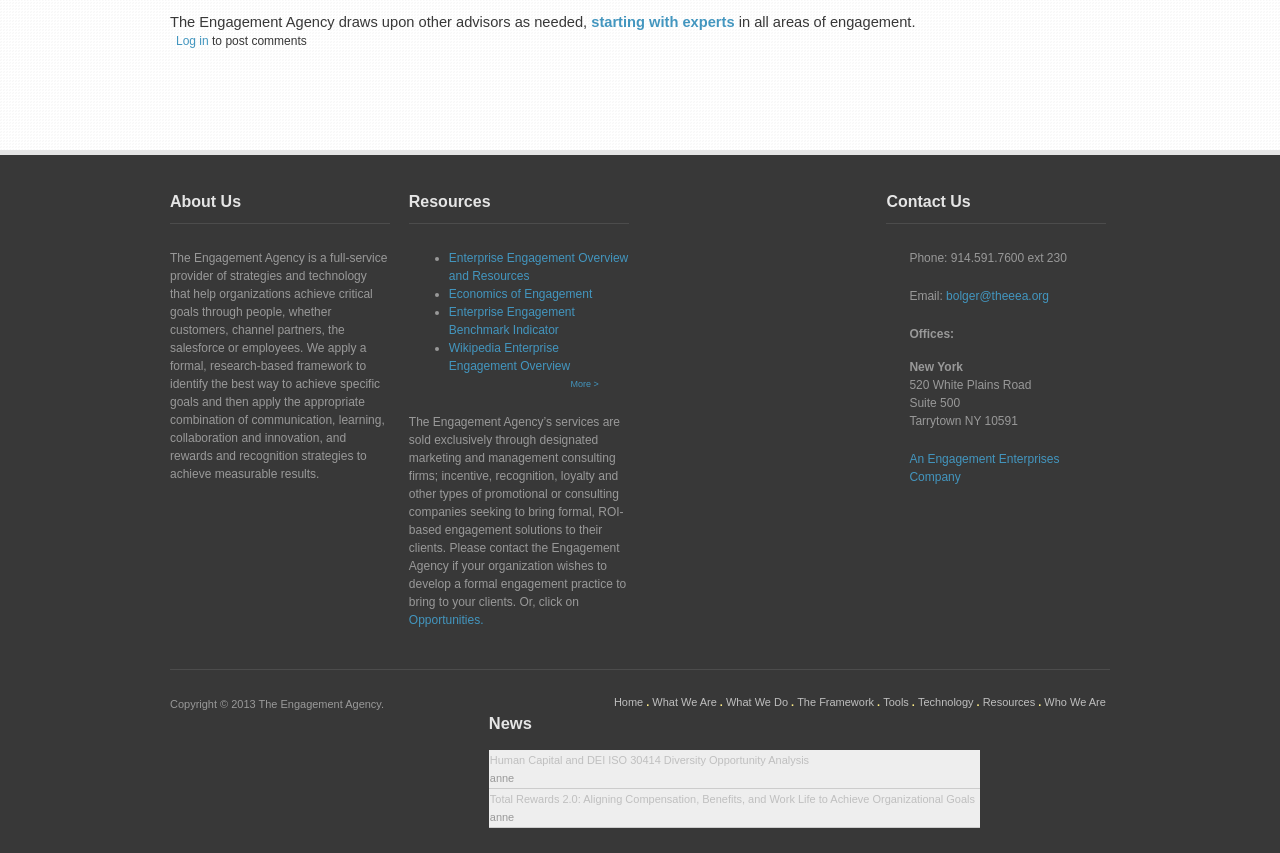Provide a brief response to the question using a single word or phrase: 
What is the link to the 'Enterprise Engagement Overview and Resources' page?

Enterprise Engagement Overview and Resources